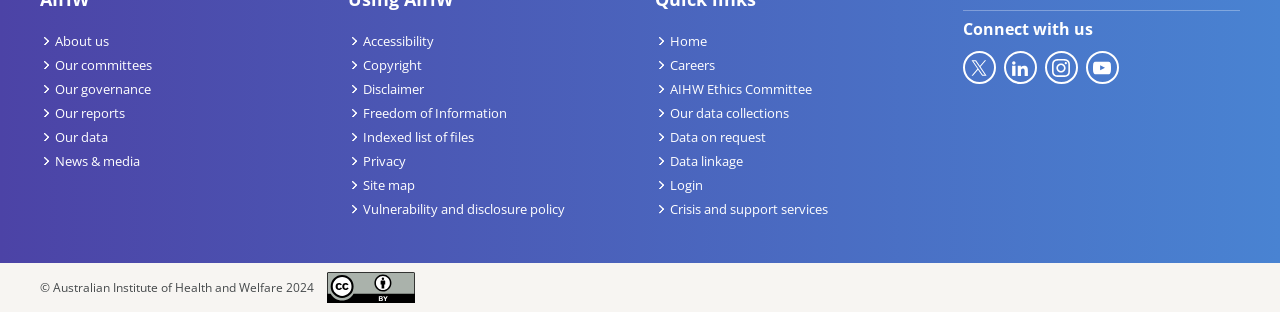Please identify the bounding box coordinates of the element that needs to be clicked to execute the following command: "Visit AIHW on YouTube". Provide the bounding box using four float numbers between 0 and 1, formatted as [left, top, right, bottom].

[0.848, 0.164, 0.874, 0.27]